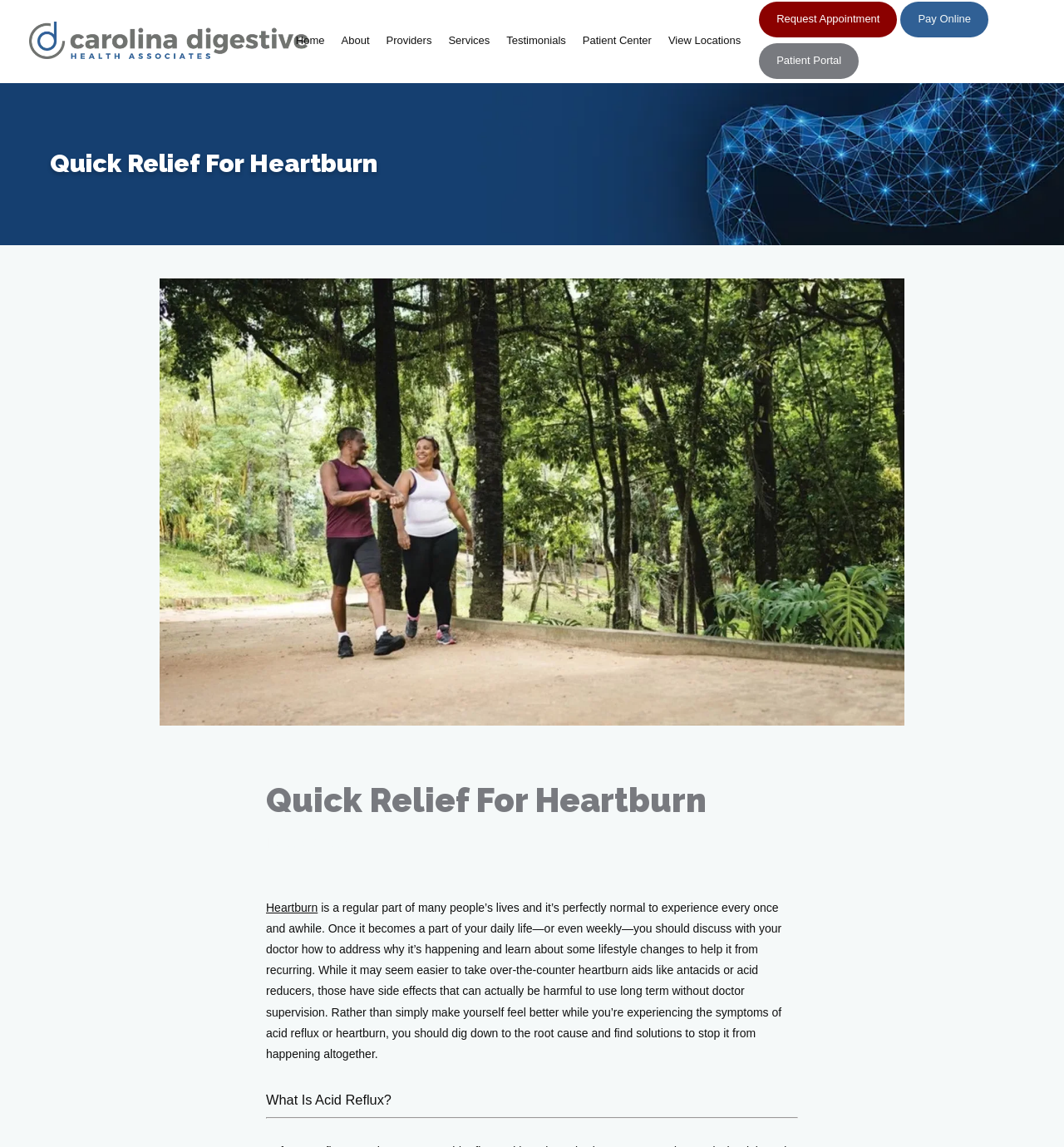Identify the bounding box coordinates for the UI element that matches this description: "Testimonials".

[0.476, 0.03, 0.532, 0.041]